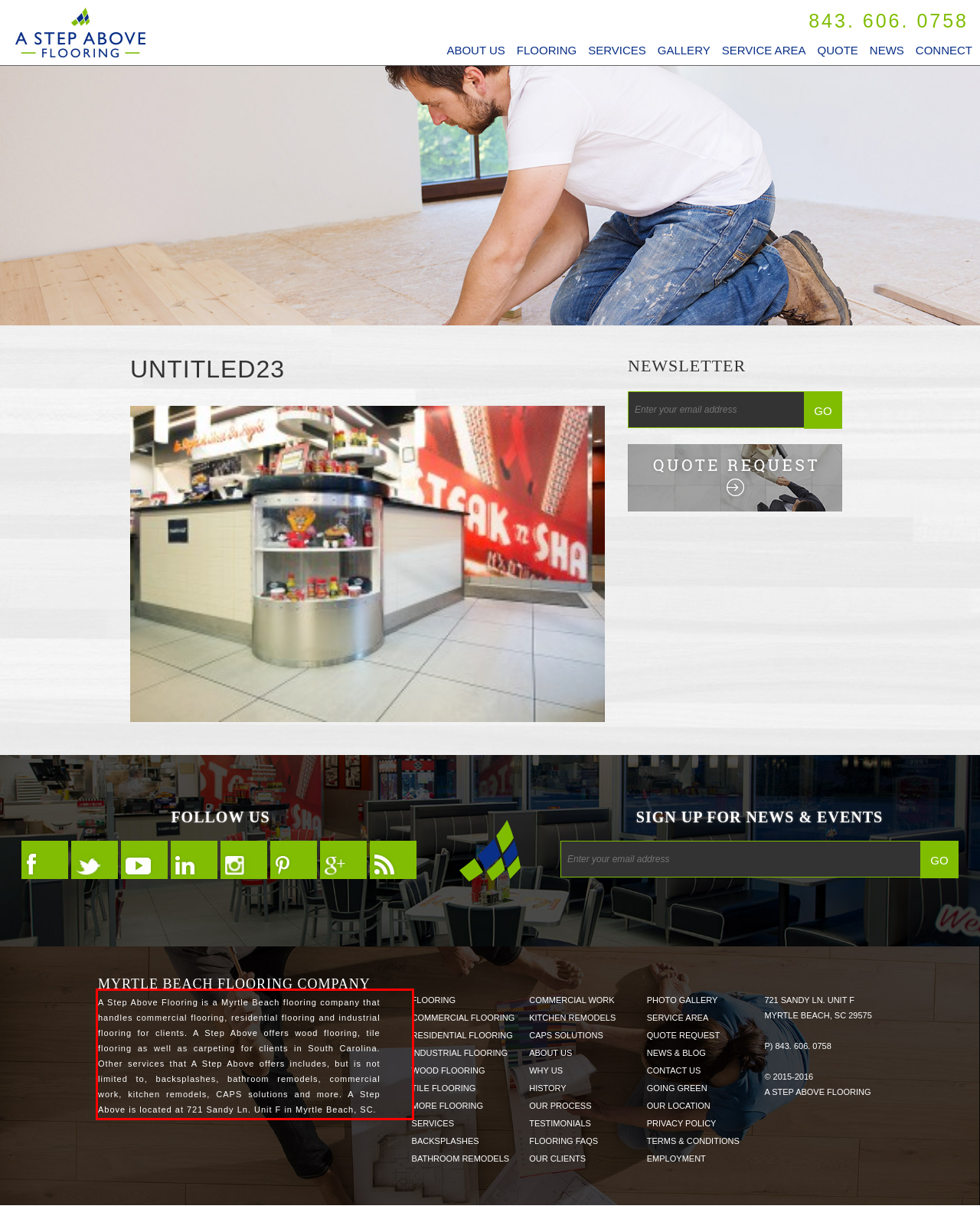Examine the webpage screenshot and use OCR to obtain the text inside the red bounding box.

A Step Above Flooring is a Myrtle Beach flooring company that handles commercial flooring, residential flooring and industrial flooring for clients. A Step Above offers wood flooring, tile flooring as well as carpeting for clients in South Carolina. Other services that A Step Above offers includes, but is not limited to, backsplashes, bathroom remodels, commercial work, kitchen remodels, CAPS solutions and more. A Step Above is located at 721 Sandy Ln. Unit F in Myrtle Beach, SC.